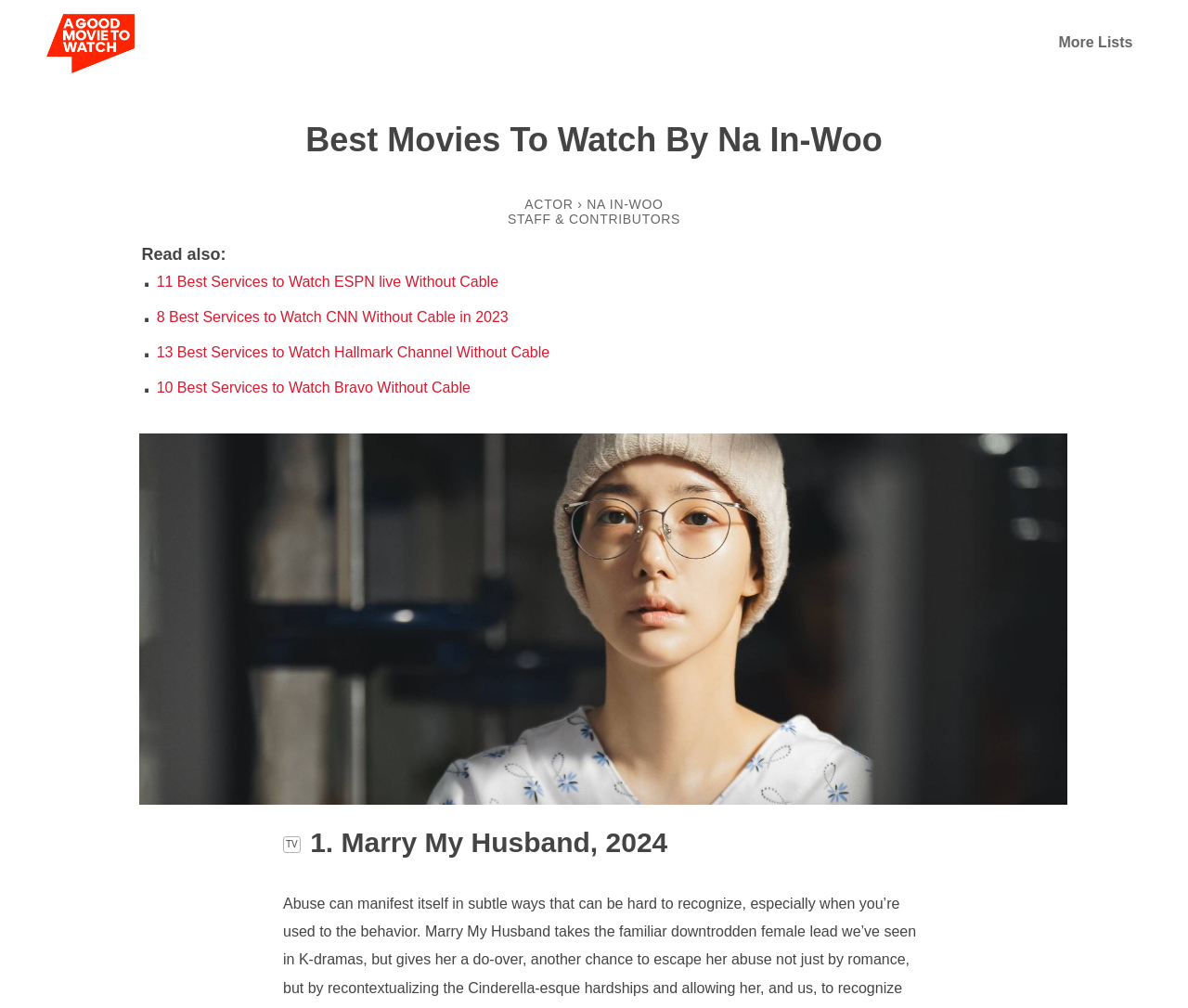Please analyze the image and provide a thorough answer to the question:
How many related articles are suggested?

I examined the webpage and found four related article suggestions, which are '11 Best Services to Watch ESPN live Without Cable', '8 Best Services to Watch CNN Without Cable in 2023', '13 Best Services to Watch Hallmark Channel Without Cable', and '10 Best Services to Watch Bravo Without Cable'.